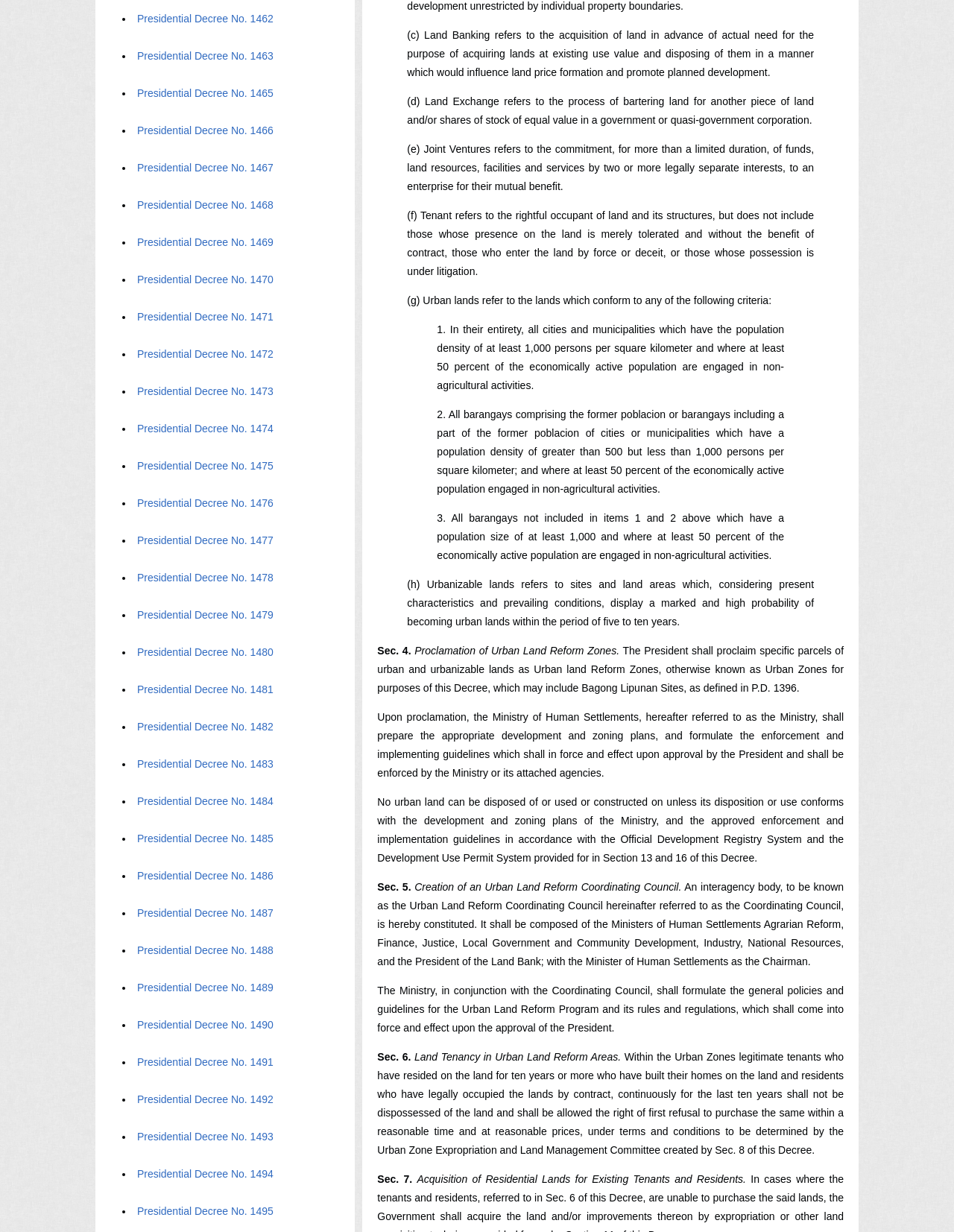What is the definition of Land Banking?
Using the details from the image, give an elaborate explanation to answer the question.

Based on the text, Land Banking refers to the acquisition of land in advance of actual need for the purpose of acquiring lands at existing use value and disposing of them in a manner which would influence land price formation and promote planned development.